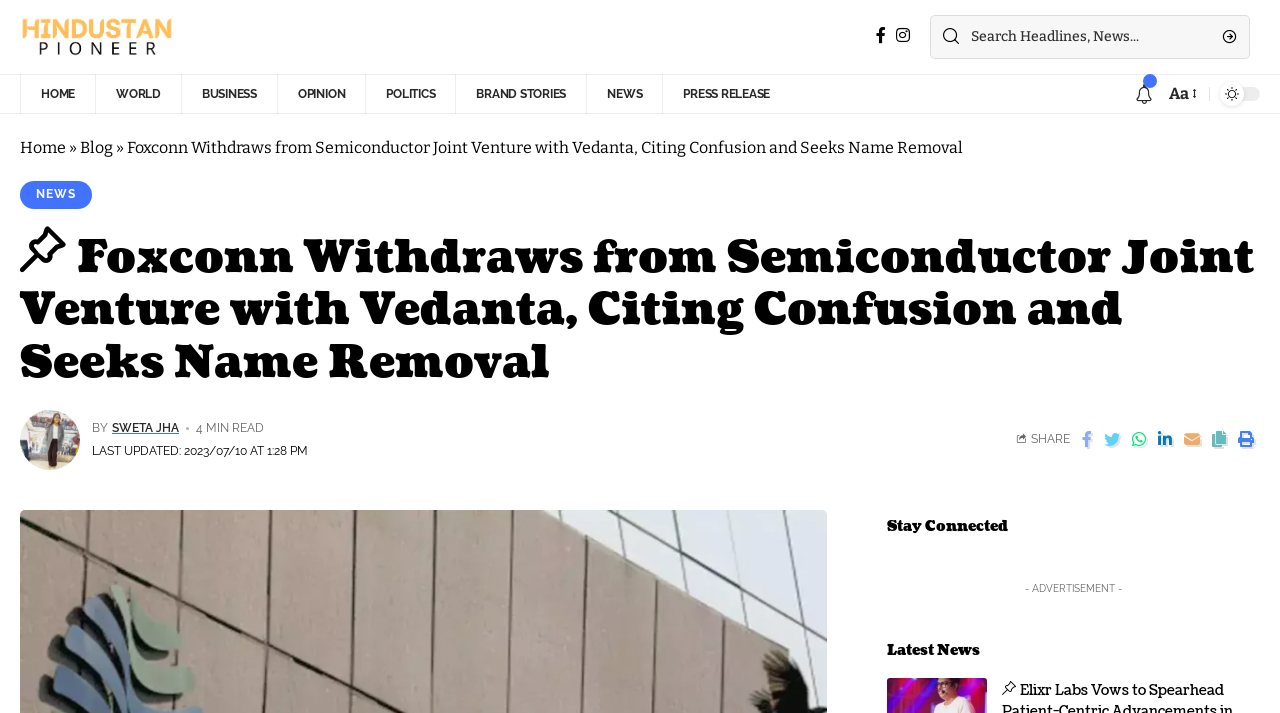Determine the bounding box coordinates of the clickable region to execute the instruction: "View the blog". The coordinates should be four float numbers between 0 and 1, denoted as [left, top, right, bottom].

[0.062, 0.194, 0.088, 0.22]